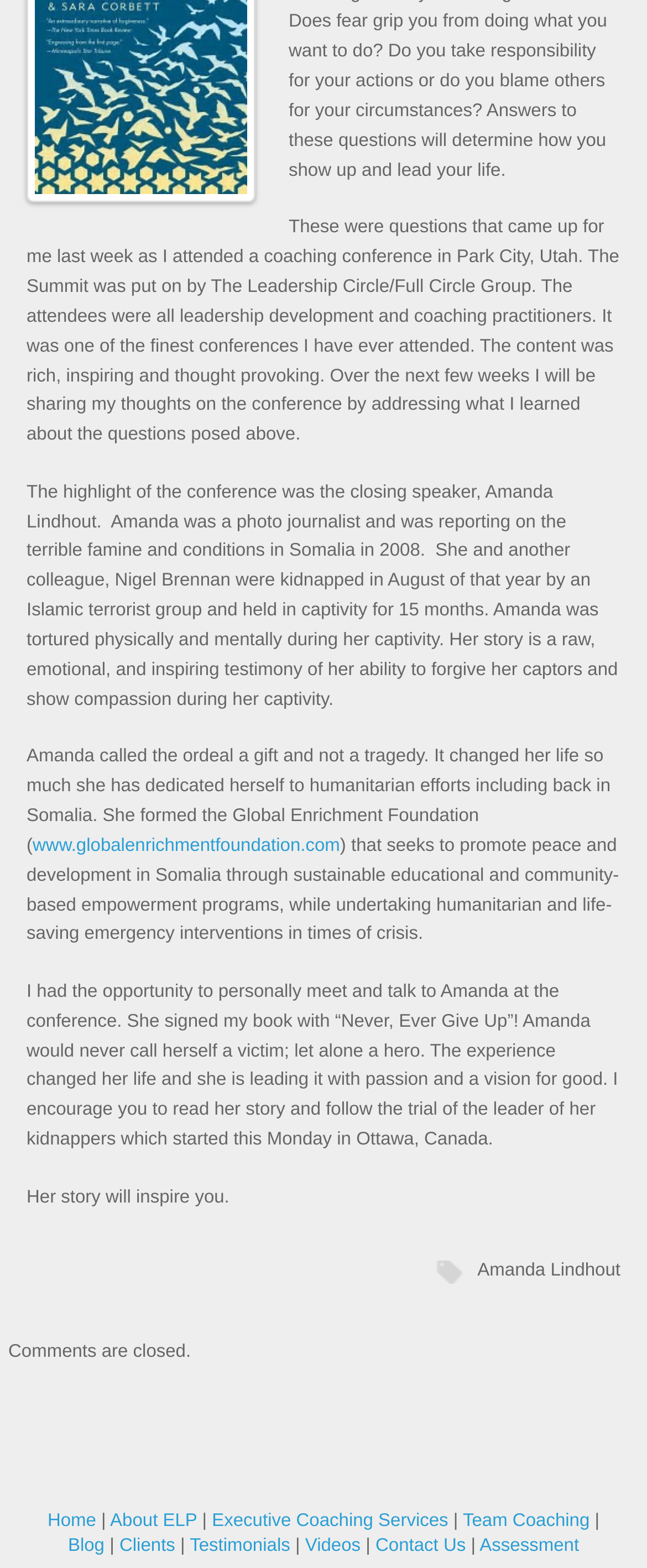Please locate the bounding box coordinates of the element that should be clicked to achieve the given instruction: "visit the Global Enrichment Foundation website".

[0.05, 0.533, 0.526, 0.546]